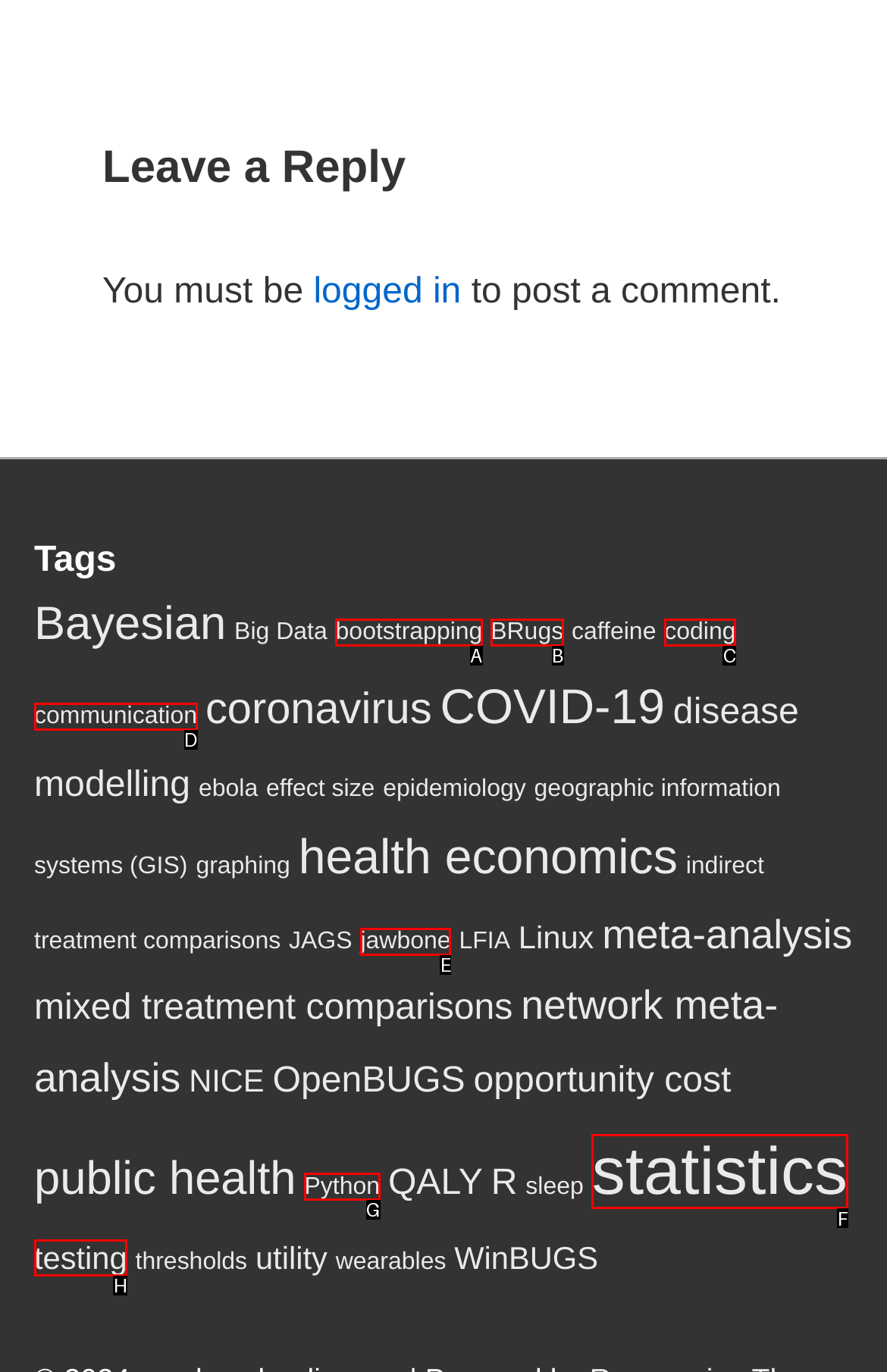Choose the correct UI element to click for this task: Go to Top Answer using the letter from the given choices.

None